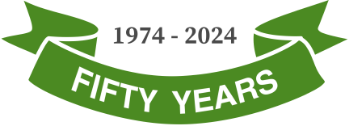Provide a thorough description of the contents of the image.

The image features a celebratory banner commemorating a significant milestone of fifty years, highlighted with the text "FIFTY YEARS" prominently displayed in bold white letters against a vibrant green ribbon. Above the ribbon, the years "1974 - 2024" are elegantly inscribed in gray, indicating the span of time being celebrated. This visual representation not only marks an anniversary but also honors the dedication and achievements that have occurred over these five decades, making it a fitting tribute for events or organizations reflecting on their historical impact and future aspirations.